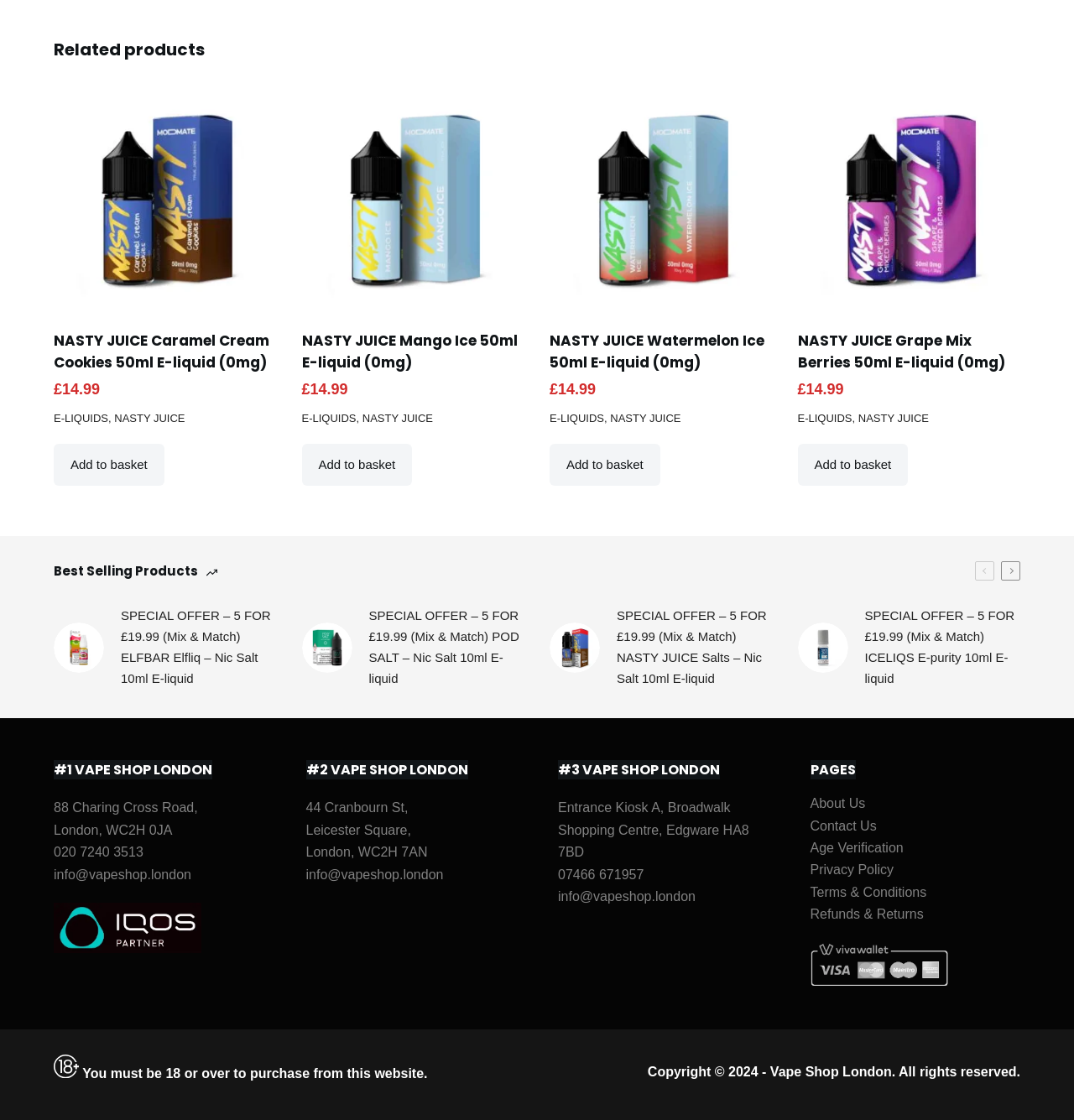Using the information from the screenshot, answer the following question thoroughly:
How many products are listed under 'Related products'?

I counted the number of products listed under the 'Related products' heading, which are NASTY JUICE Caramel Cream Cookies 50ml E-liquid, NASTY JUICE Mango Ice 50ml E-liquid, NASTY JUICE Watermelon Ice 50ml E-liquid, and NASTY JUICE Grape Mix Berries 50ml E-liquid.